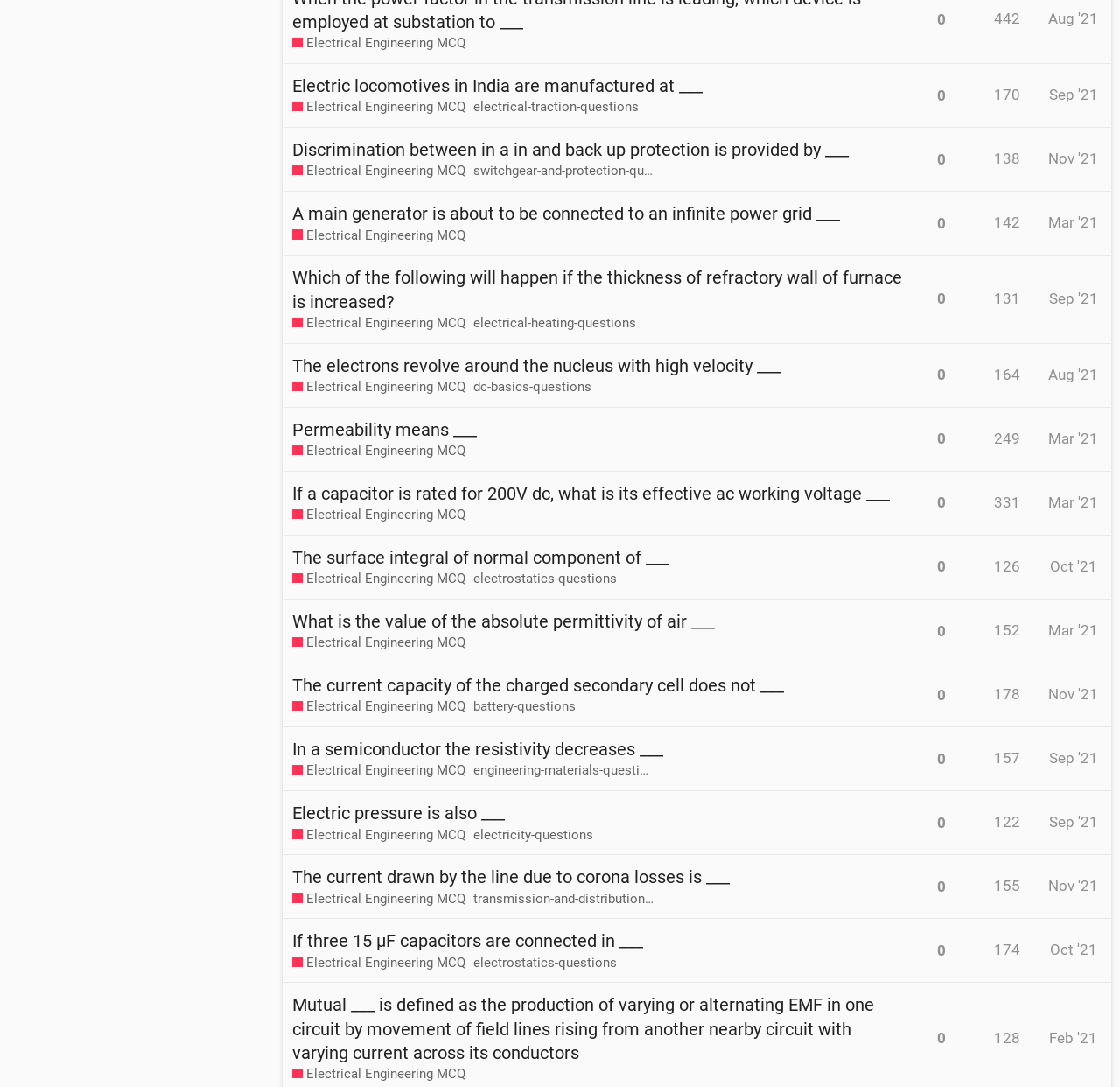Locate the bounding box coordinates of the clickable region necessary to complete the following instruction: "Check the number of views for the topic 'Discrimination between in a in and back up protection is provided by ___'". Provide the coordinates in the format of four float numbers between 0 and 1, i.e., [left, top, right, bottom].

[0.887, 0.138, 0.911, 0.154]